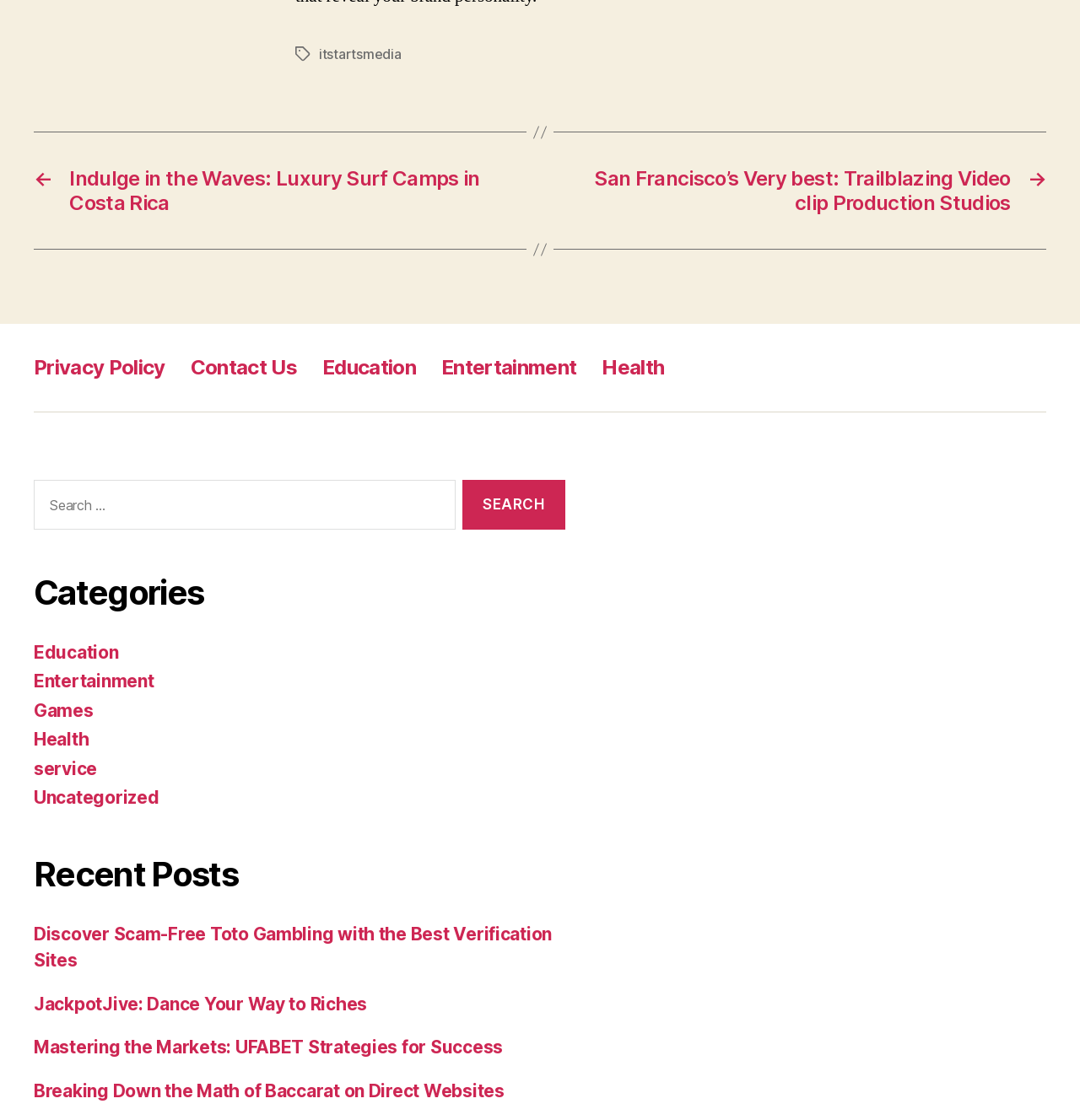Please provide a detailed answer to the question below by examining the image:
What is the purpose of the search bar?

The search bar is located at the bottom of the webpage, and it has a text input field and a search button. The text above the input field says 'Search for:', which suggests that users can enter keywords or phrases to search for specific content on the website.